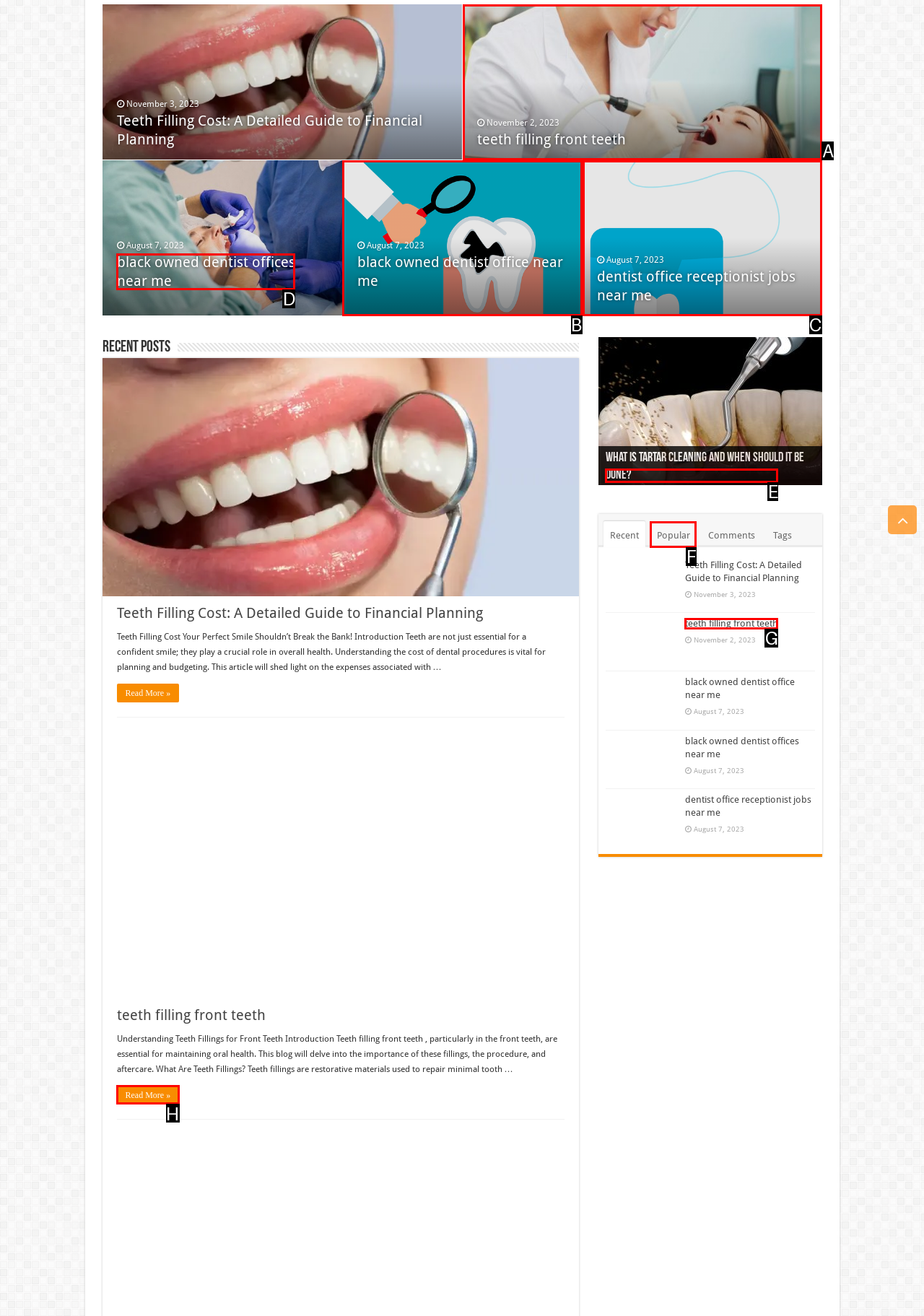Match the HTML element to the description: parent_node: Learn aria-label="Microsoft". Respond with the letter of the correct option directly.

None